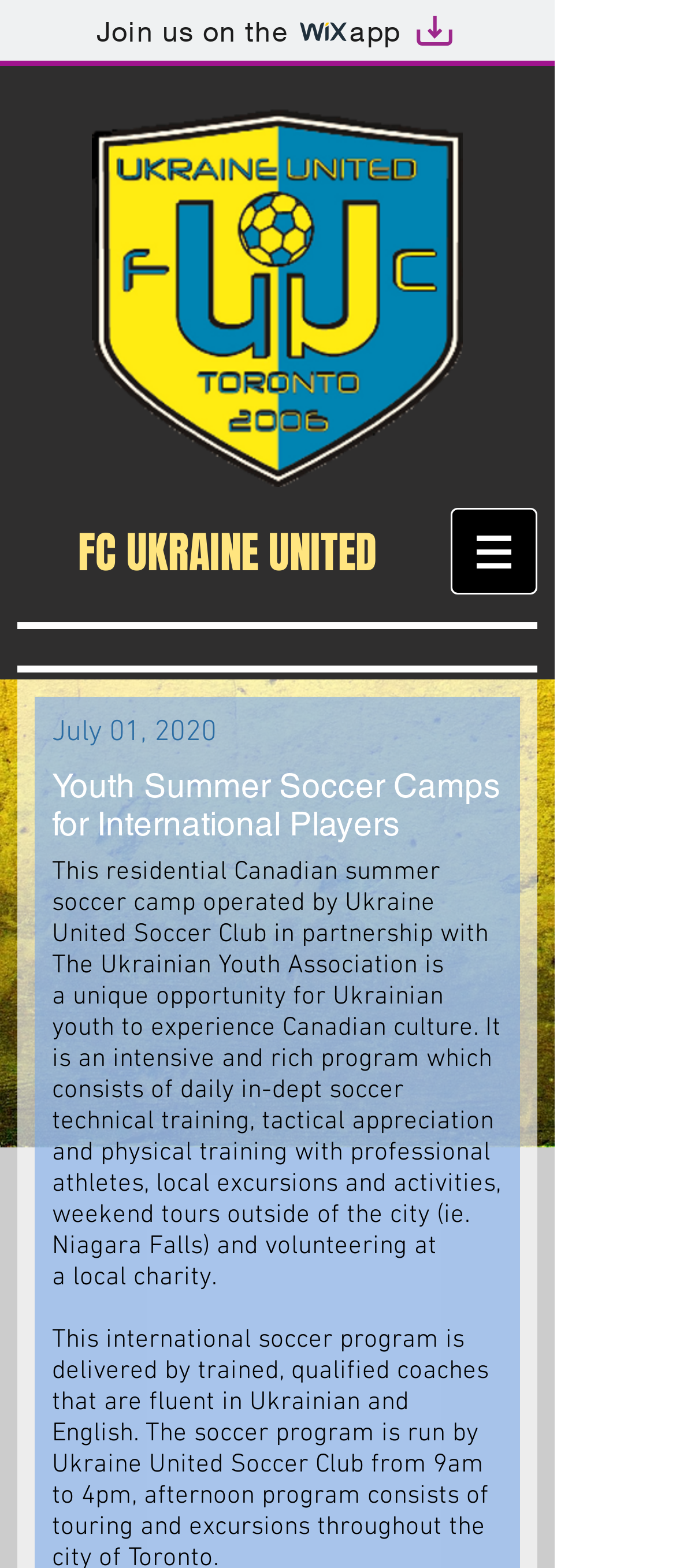What is the date mentioned on the webpage?
Utilize the image to construct a detailed and well-explained answer.

I found this answer by looking at the text 'July 01, 2020' which is a date mentioned on the webpage.